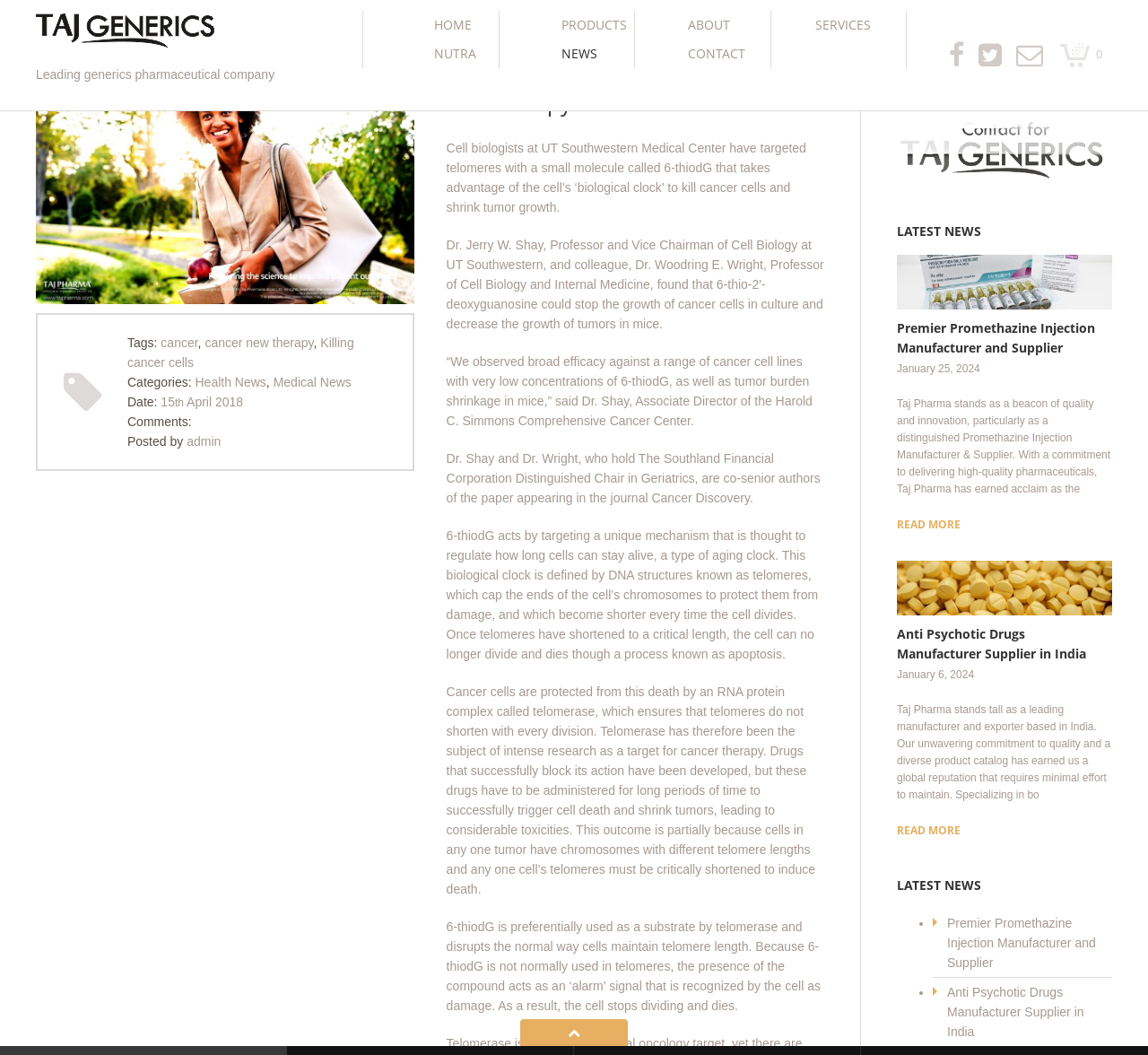Examine the image and give a thorough answer to the following question:
What is the company name?

I found the company name by looking at the logo link at the top left corner of the webpage, which says 'Taj Generics Pharmaceuticals'.